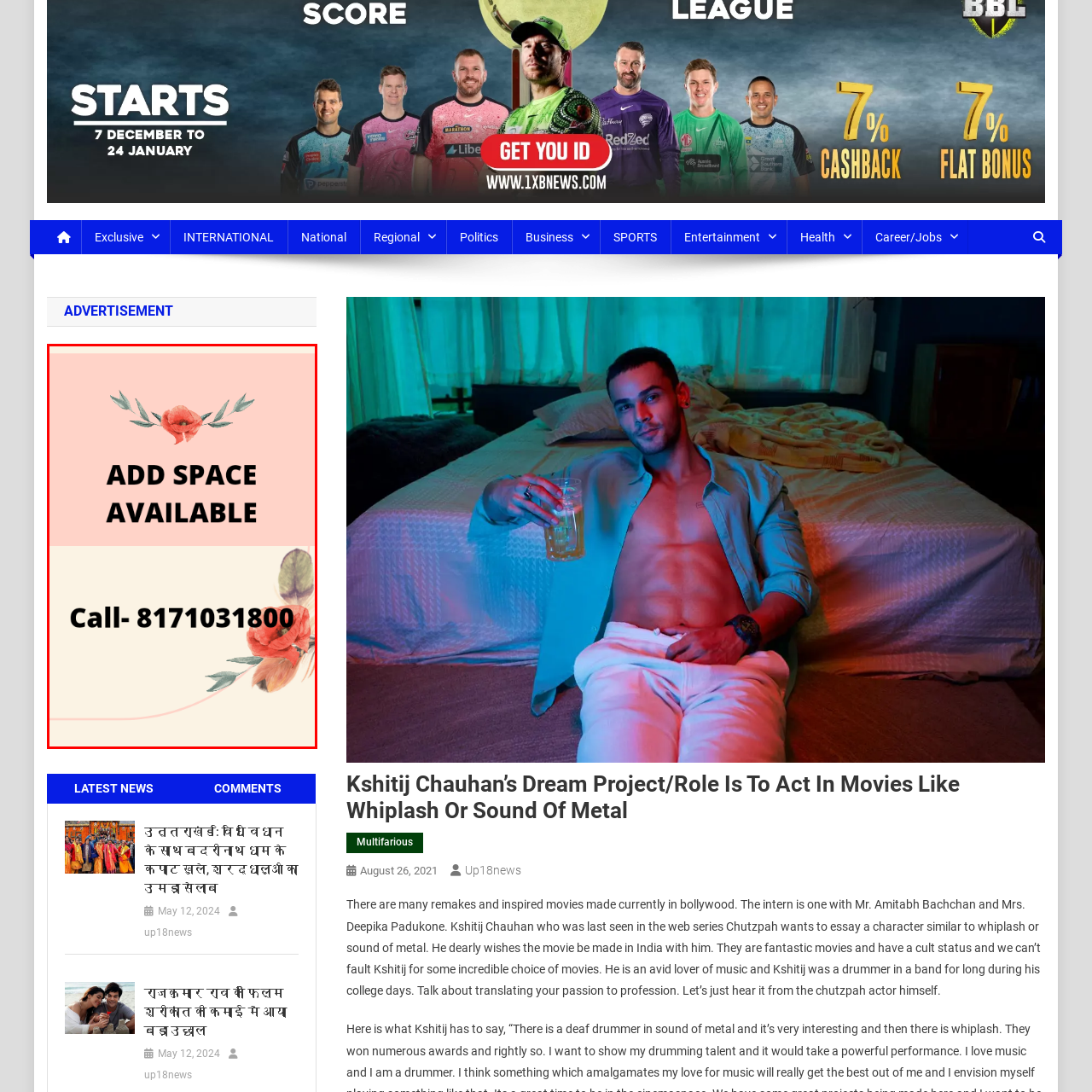Offer a detailed explanation of the image encased within the red boundary.

The image features a visually appealing advertisement promoting available space for rent or lease. The upper section is adorned with delicate floral illustrations, prominently highlighting the phrase "ADD SPACE AVAILABLE" in bold, attention-grabbing black typography against a soft pink background. Below this, on a contrasting cream-colored section, the text "Call- 8171031800" is displayed, inviting potential clients to reach out for more information. The overall design combines elegant floral elements with clear, concise messaging, making it effective for attracting interest in available space.